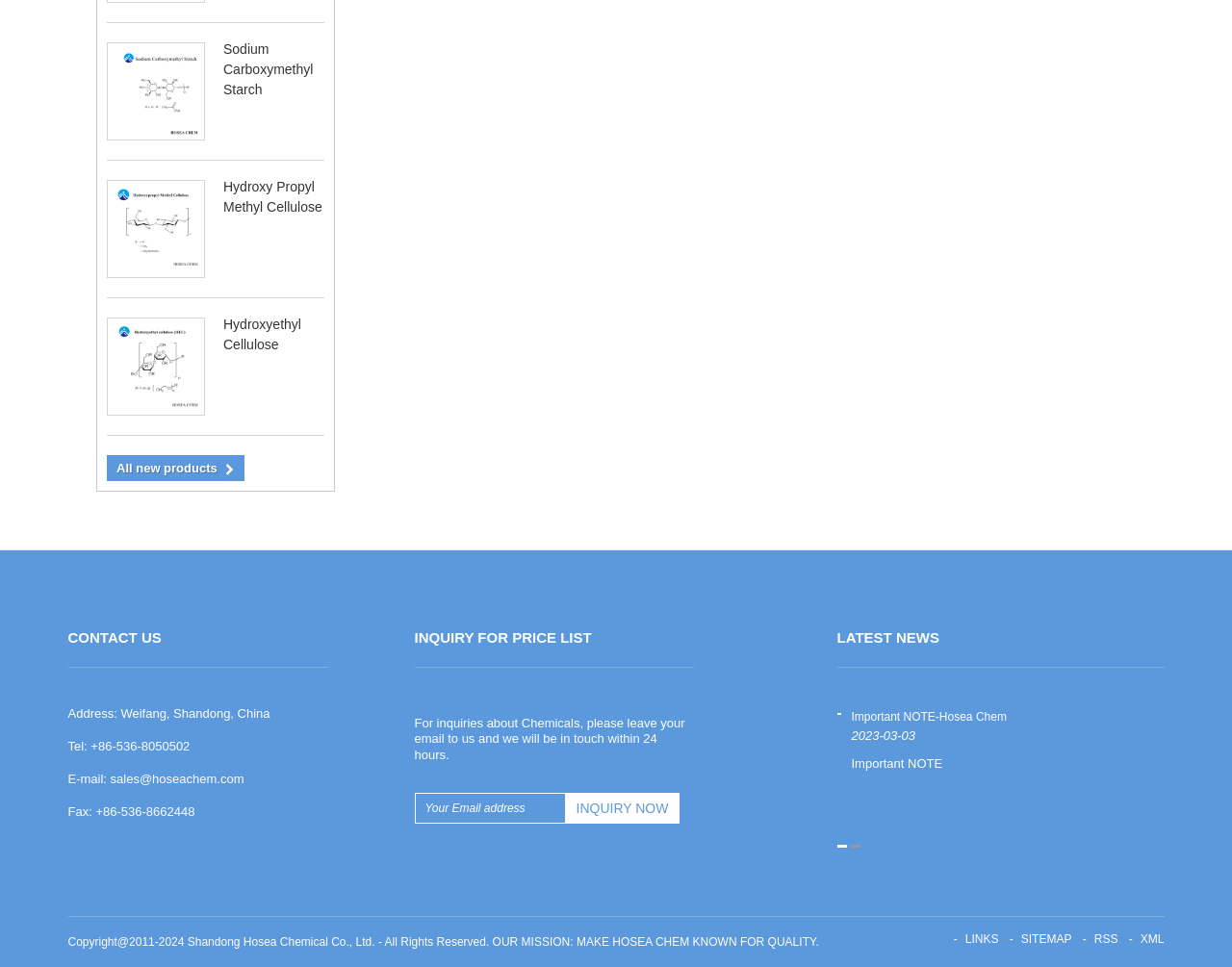What is the topic of the latest news?
Please provide a single word or phrase in response based on the screenshot.

Technical Data Sheet